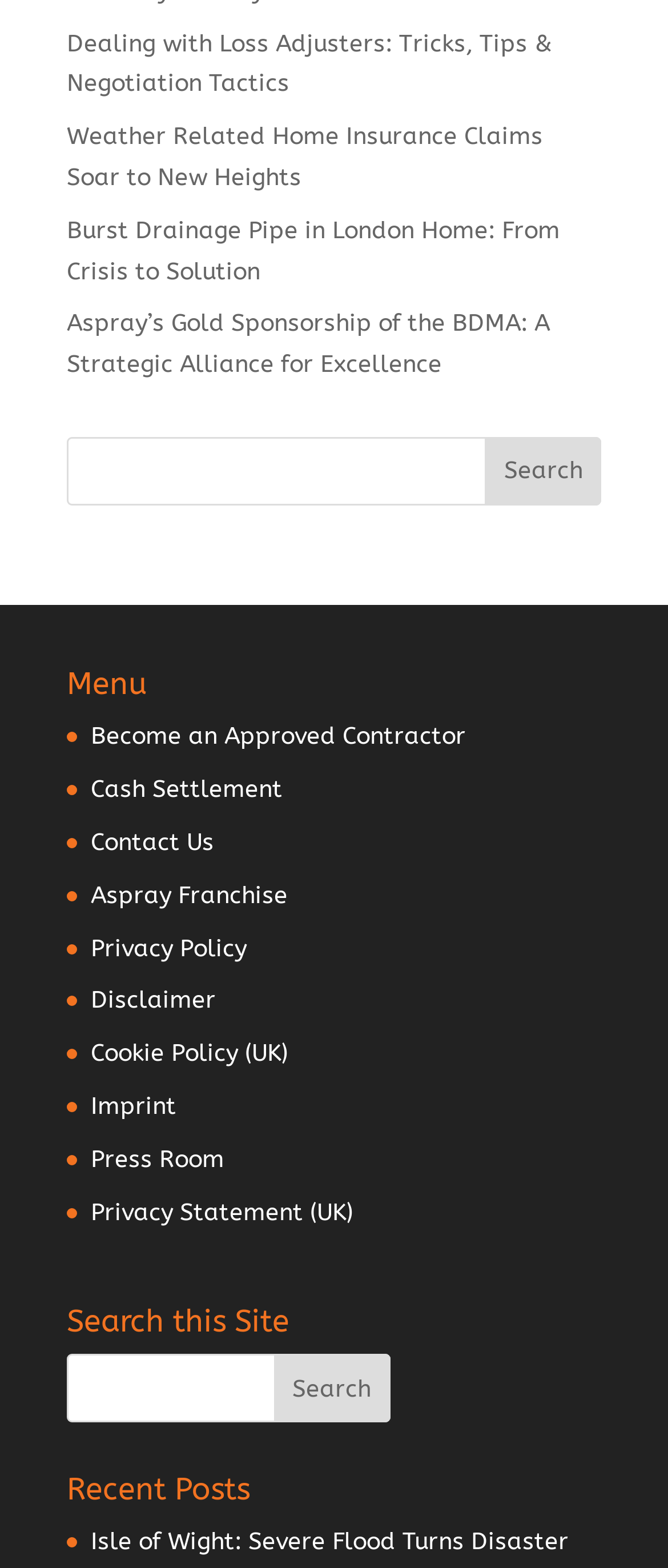Identify the bounding box for the UI element specified in this description: "Privacy Statement (UK)". The coordinates must be four float numbers between 0 and 1, formatted as [left, top, right, bottom].

[0.136, 0.763, 0.528, 0.782]